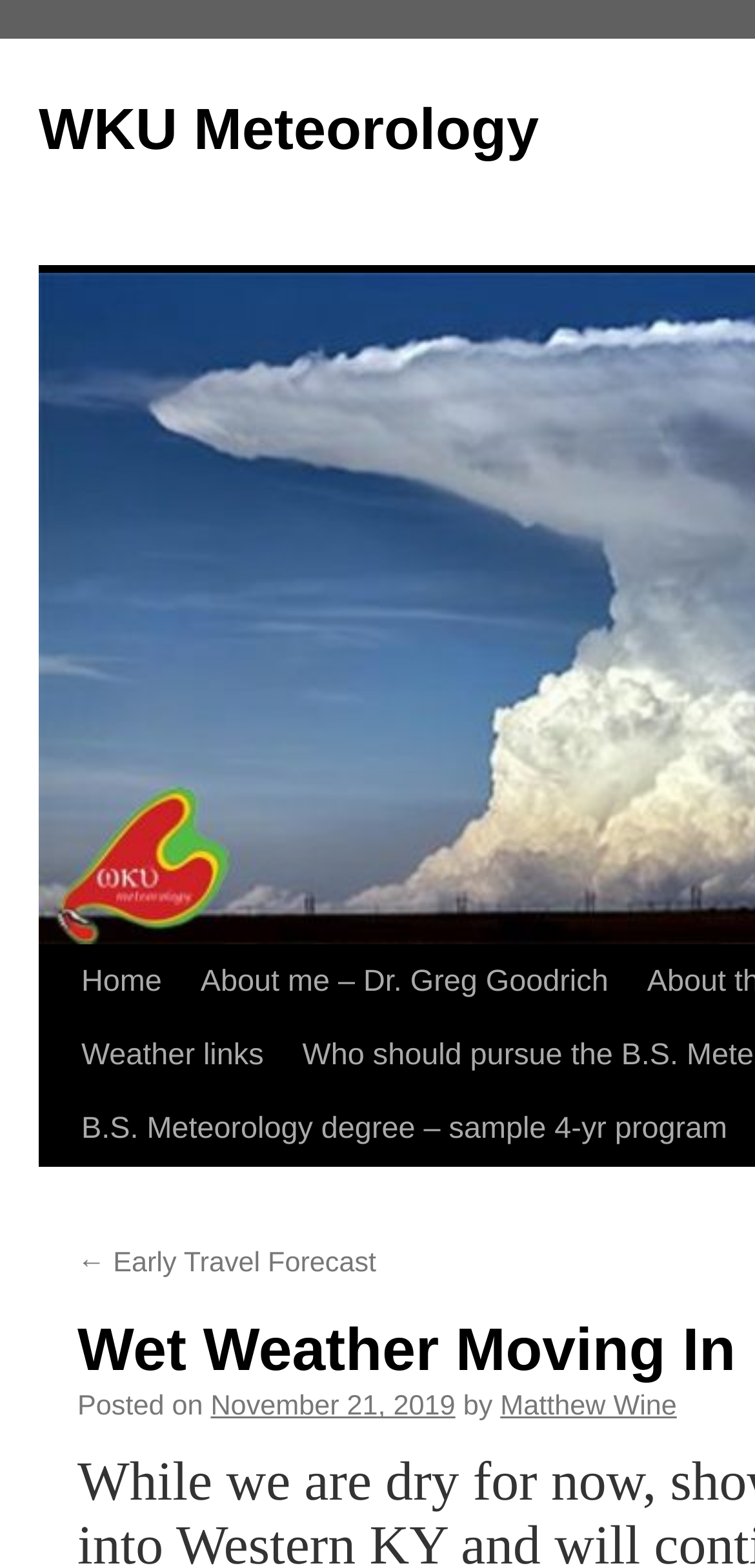Pinpoint the bounding box coordinates of the clickable area needed to execute the instruction: "go to WKU Meteorology homepage". The coordinates should be specified as four float numbers between 0 and 1, i.e., [left, top, right, bottom].

[0.051, 0.063, 0.714, 0.104]